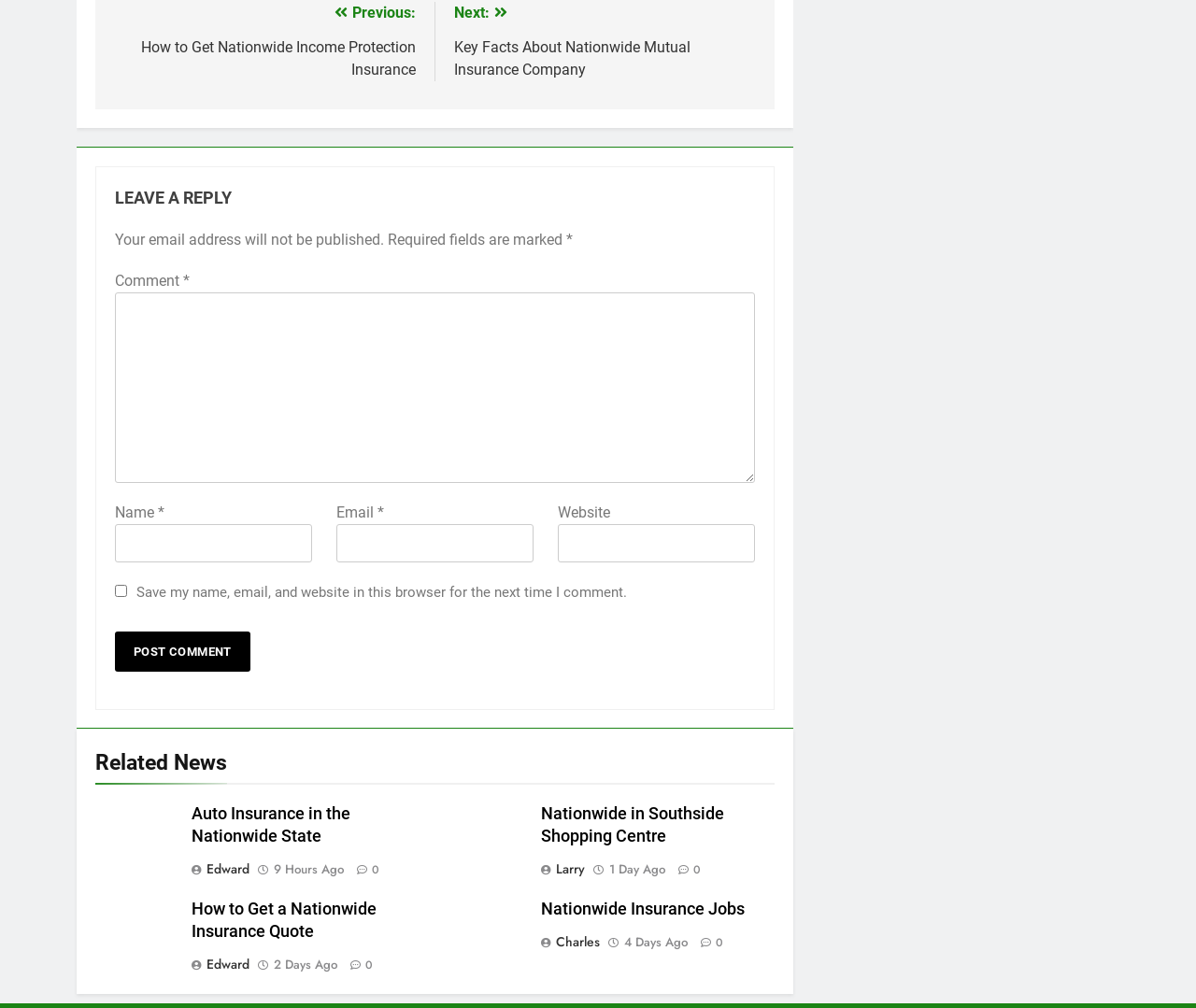What is the name of the insurance company mentioned on the webpage?
Using the screenshot, give a one-word or short phrase answer.

Nationwide